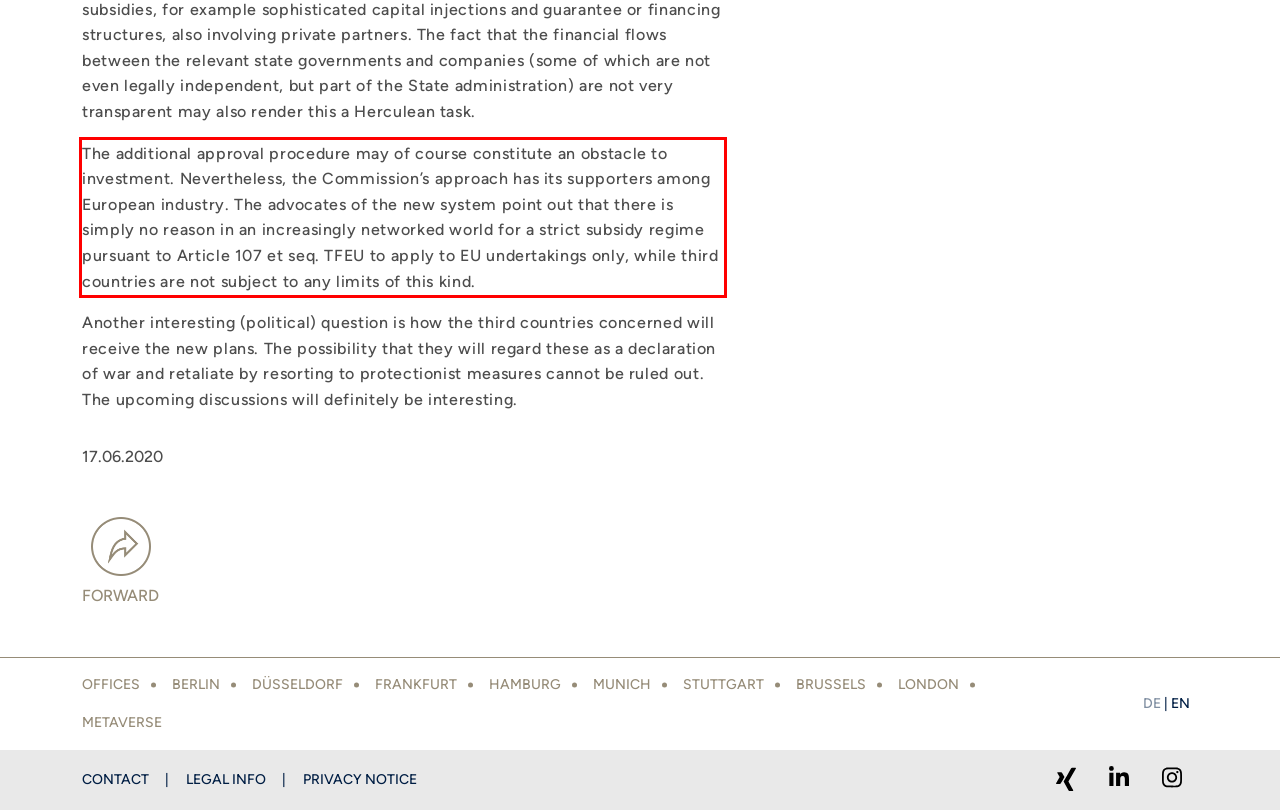Please identify and extract the text content from the UI element encased in a red bounding box on the provided webpage screenshot.

The additional approval procedure may of course constitute an obstacle to investment. Nevertheless, the Commission’s approach has its supporters among European industry. The advocates of the new system point out that there is simply no reason in an increasingly networked world for a strict subsidy regime pursuant to Article 107 et seq. TFEU to apply to EU undertakings only, while third countries are not subject to any limits of this kind.